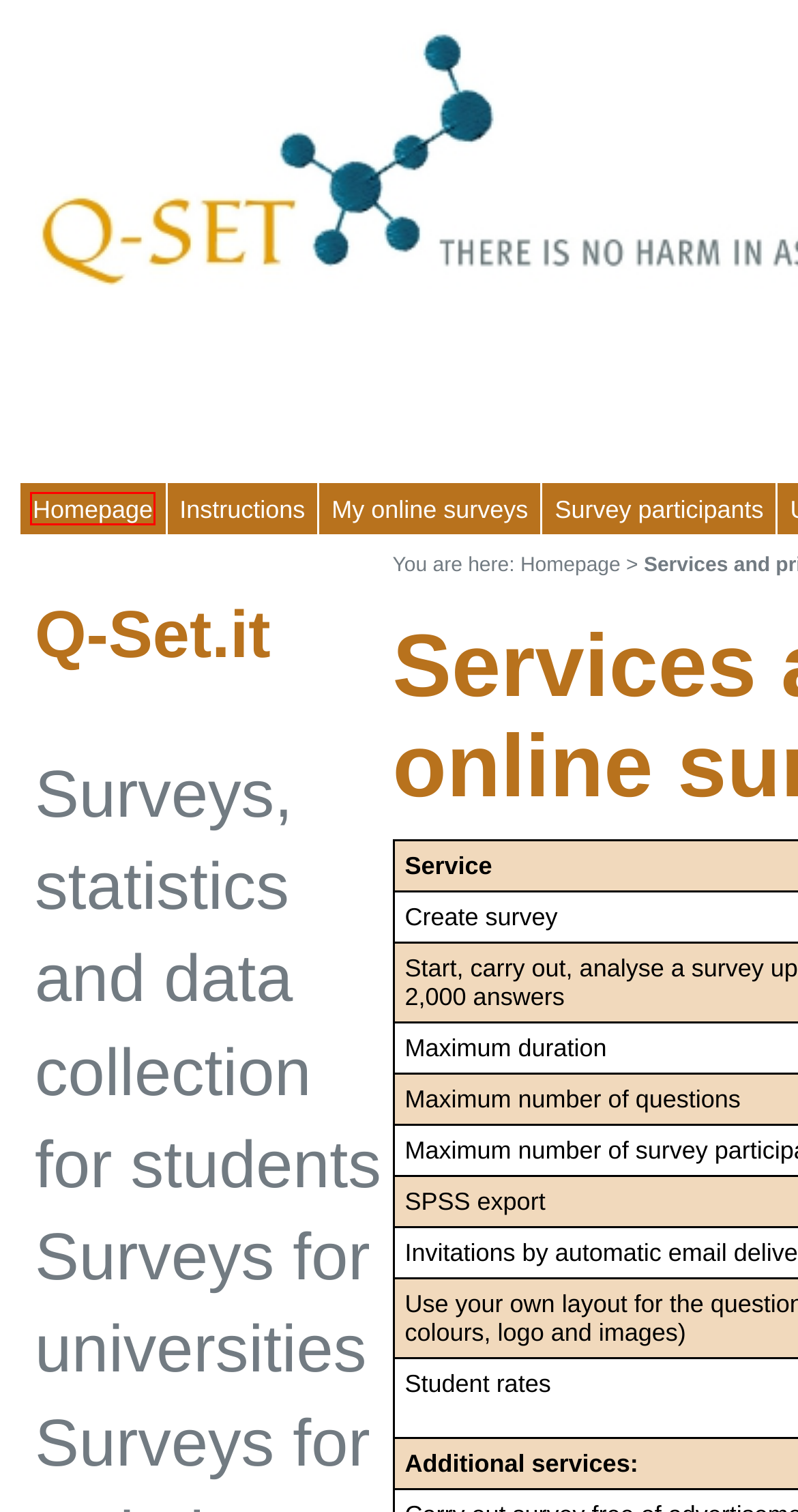Examine the screenshot of a webpage with a red bounding box around a specific UI element. Identify which webpage description best matches the new webpage that appears after clicking the element in the red bounding box. Here are the candidates:
A. Online survey
B. Online surveys for universities
C. Manage survey participants
D. Take part in the Q-Set.it project.
E. Create, carry out and analyse online surveys free of charge.
F. servizi e prezzi per i sondaggi online
G. Instructions on how to create an online survey
H. Online surveys, statistics and data collection for students

E